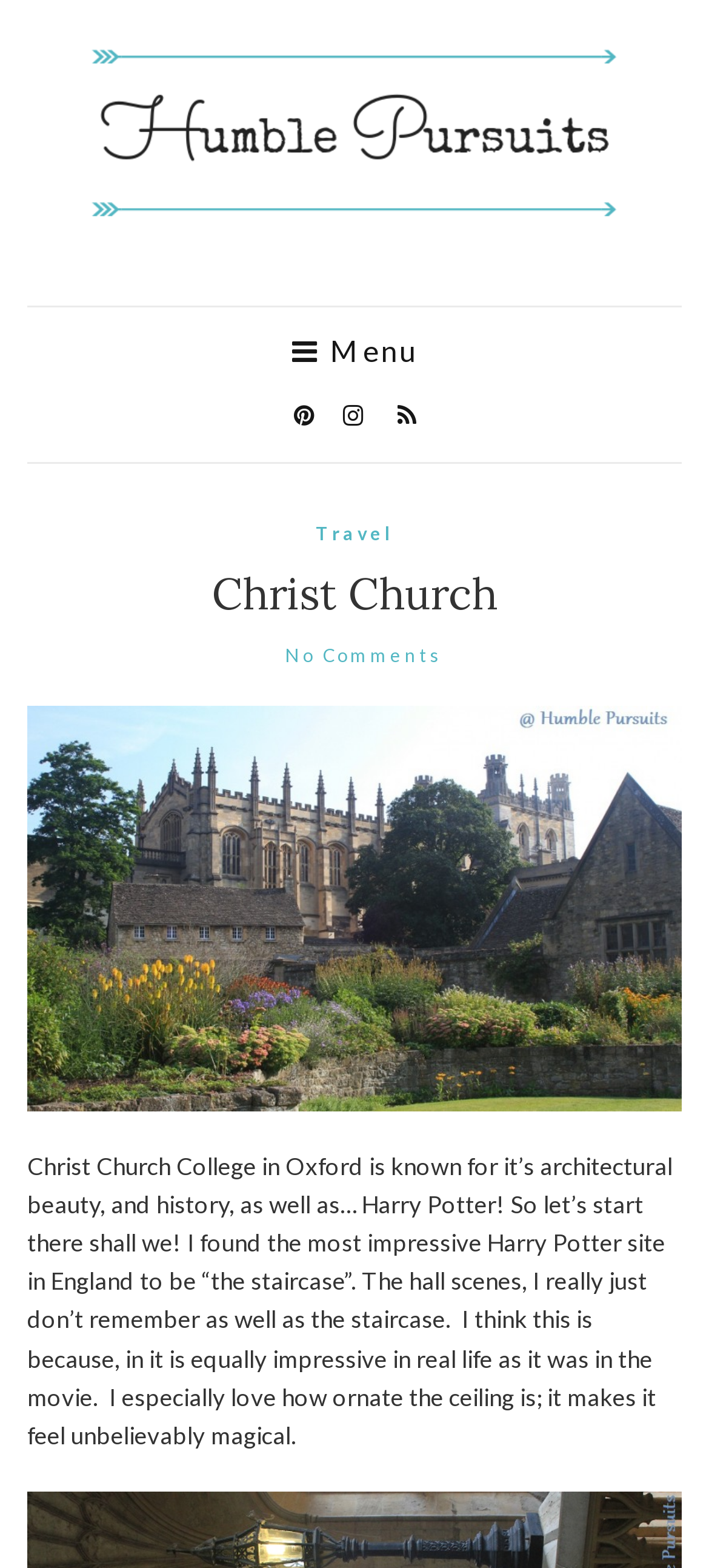Provide your answer in one word or a succinct phrase for the question: 
What is the location of Christ Church College?

Oxford, England